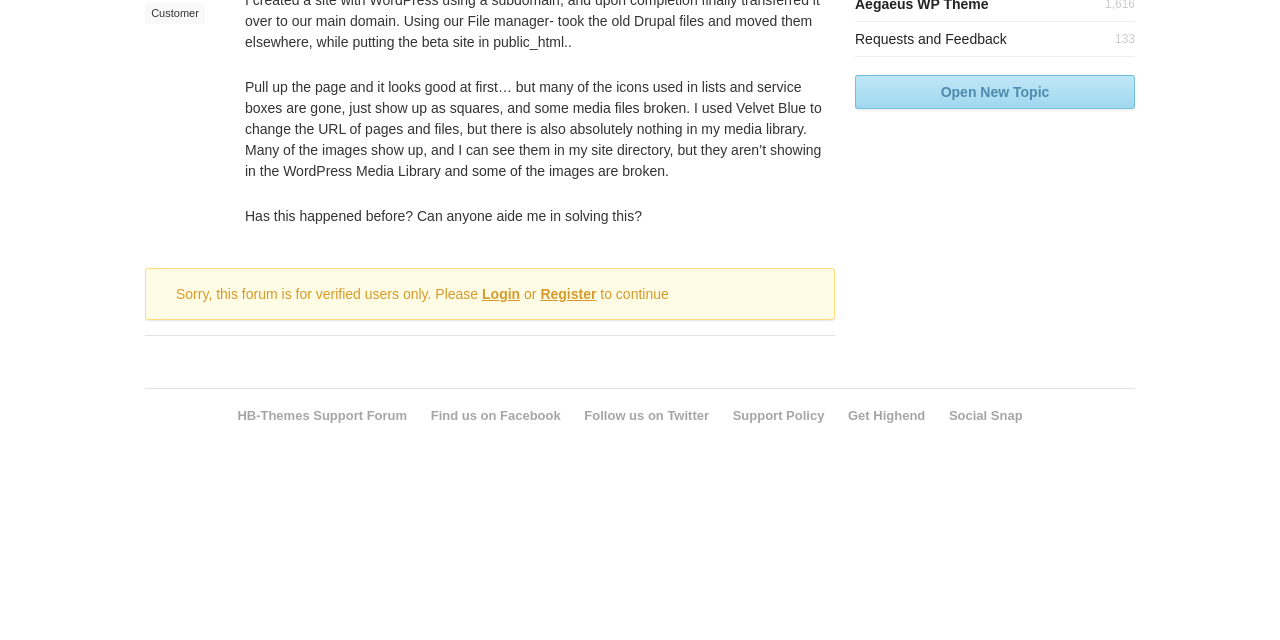Given the element description, predict the bounding box coordinates in the format (top-left x, top-left y, bottom-right x, bottom-right y). Make sure all values are between 0 and 1. Here is the element description: Open New Topic

[0.668, 0.118, 0.887, 0.171]